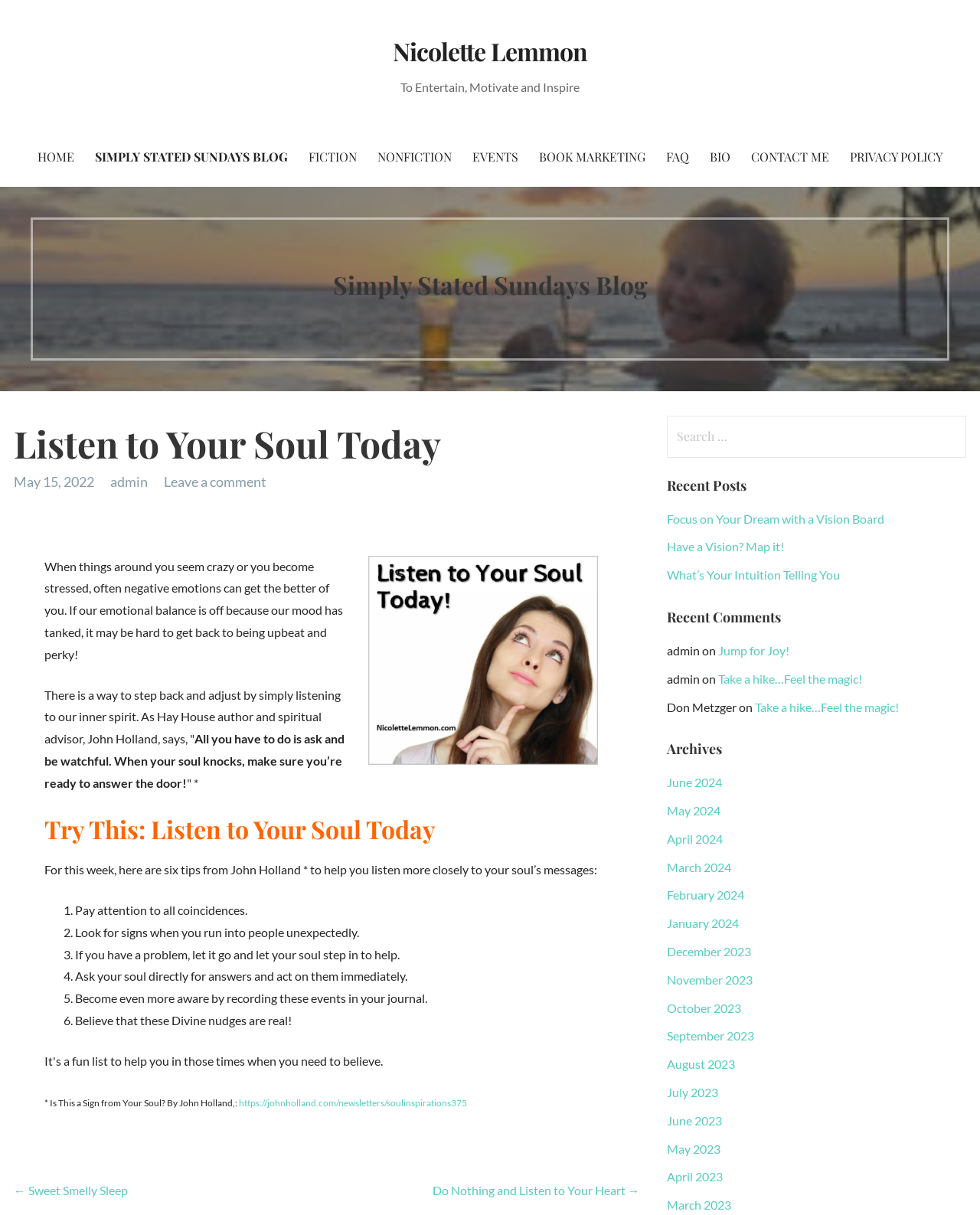Identify the bounding box of the UI element described as follows: "admin". Provide the coordinates as four float numbers in the range of 0 to 1 [left, top, right, bottom].

[0.112, 0.389, 0.151, 0.403]